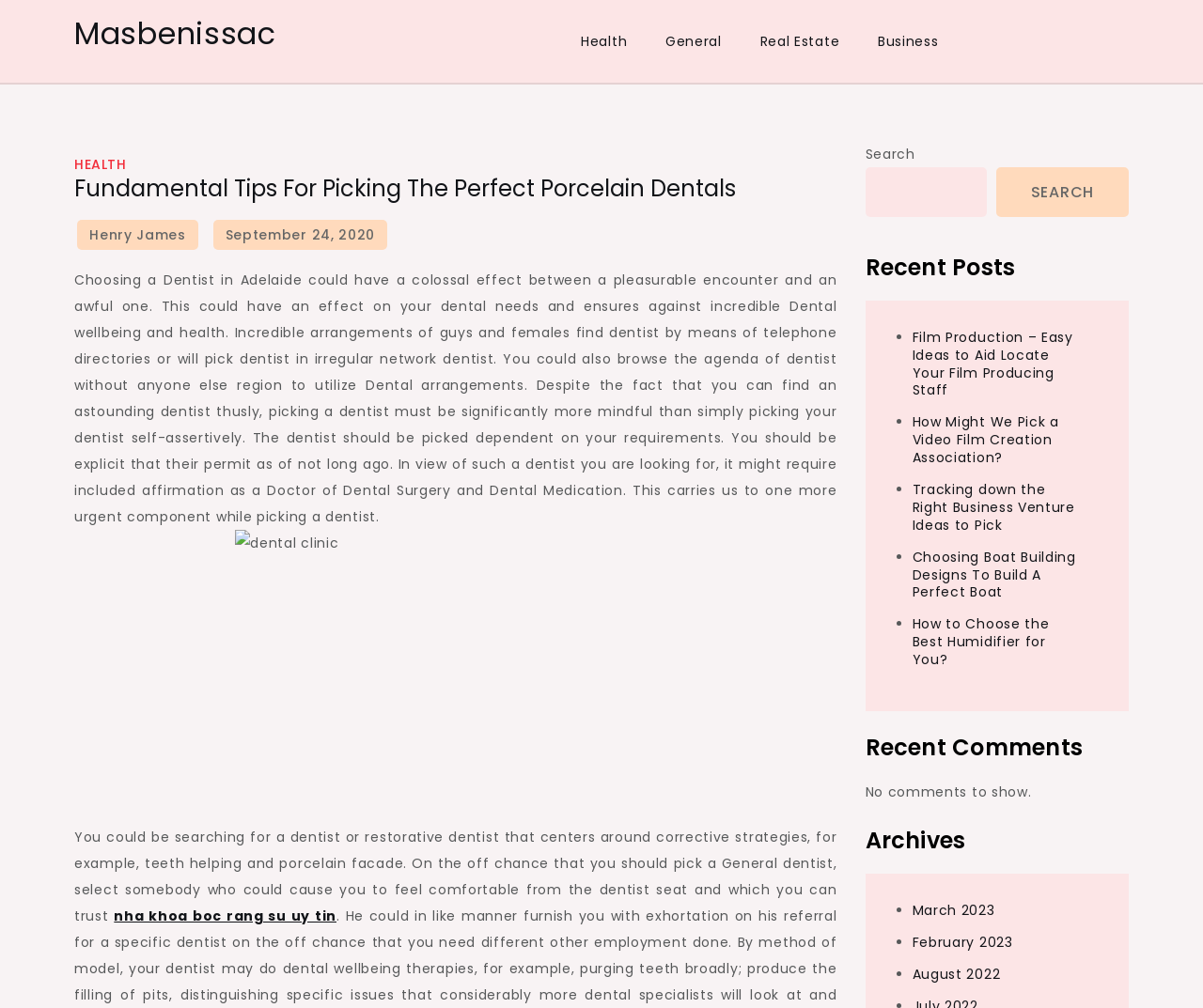Who is the author of the article?
Look at the screenshot and give a one-word or phrase answer.

Henry James